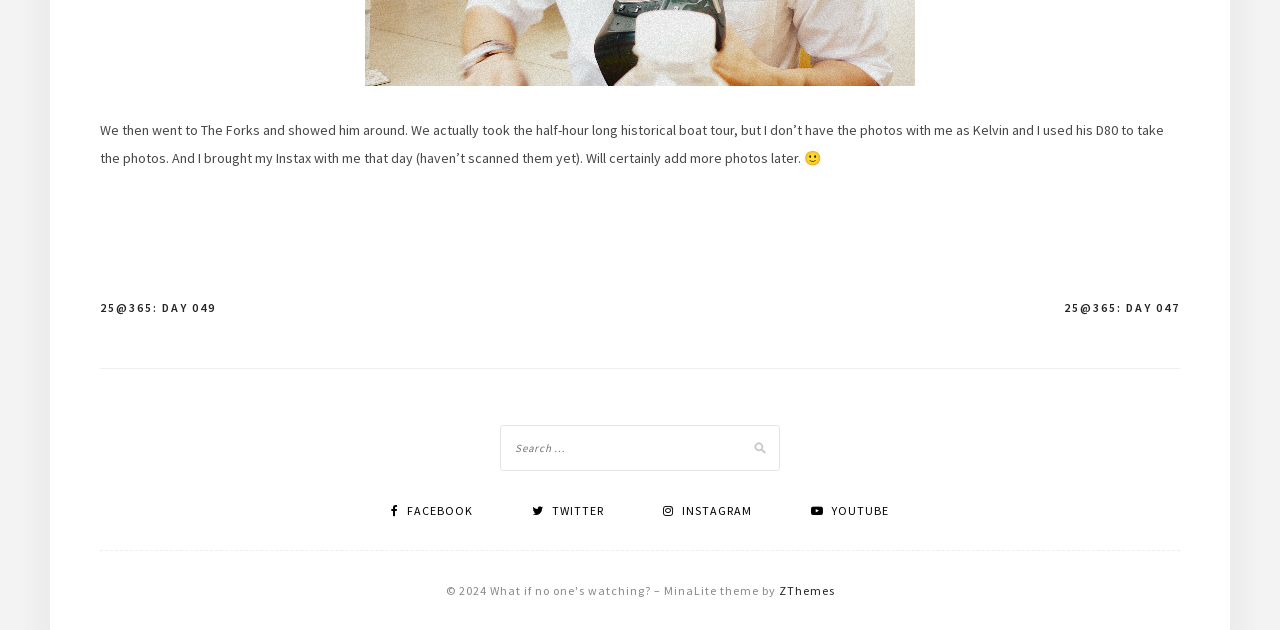Locate the bounding box coordinates of the segment that needs to be clicked to meet this instruction: "visit ZThemes website".

[0.608, 0.925, 0.652, 0.949]